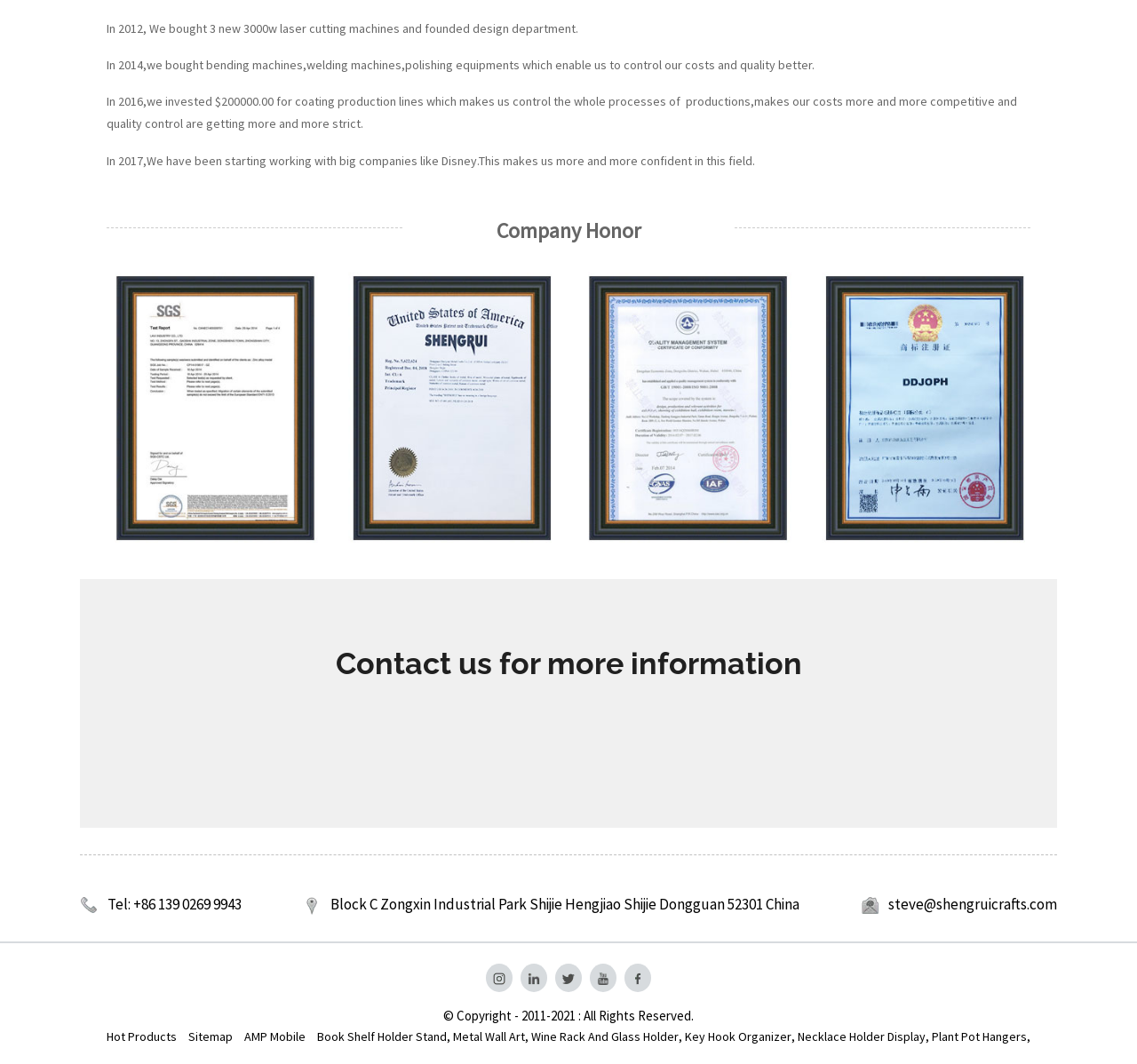Reply to the question with a single word or phrase:
How many social media links are at the bottom of the page?

5